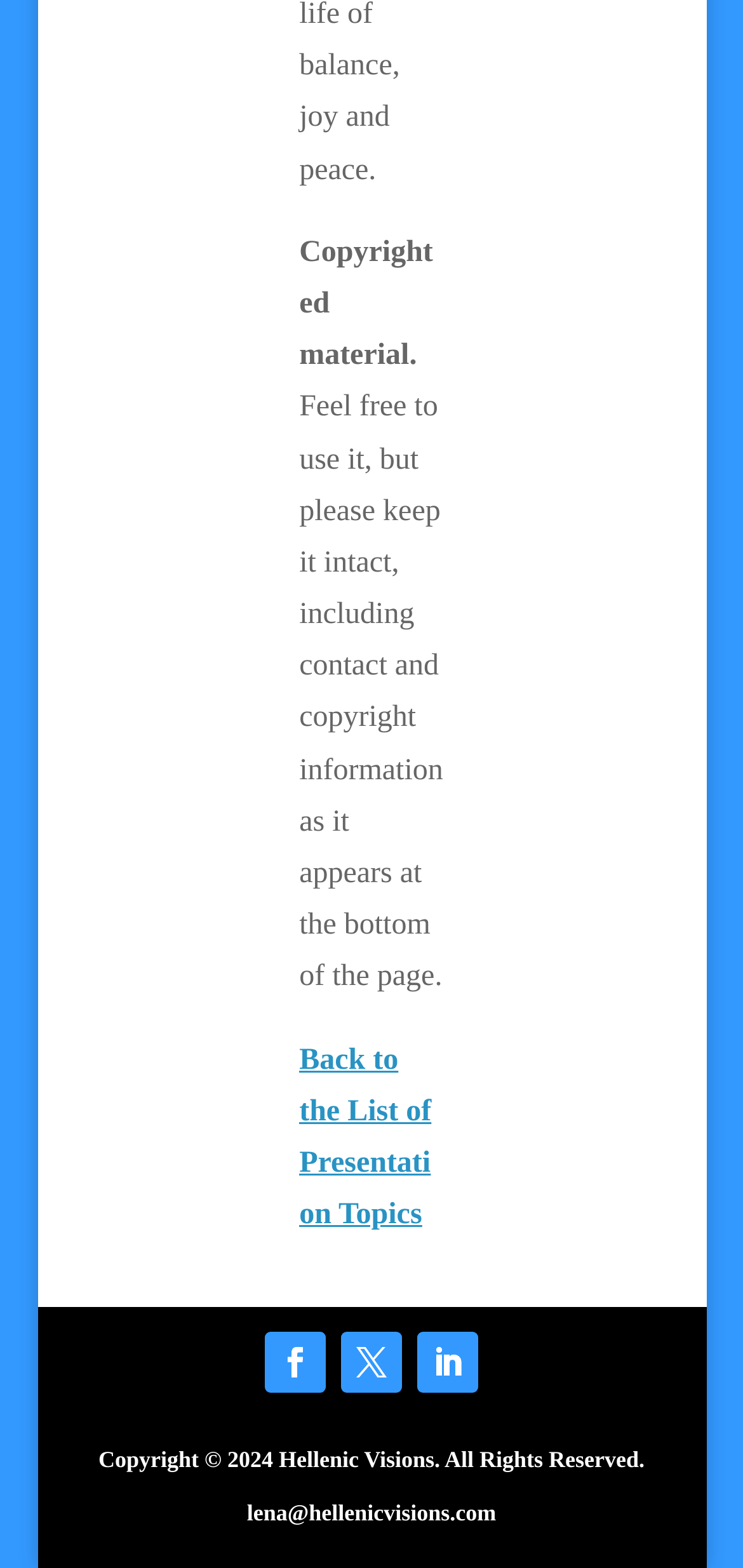Using the information shown in the image, answer the question with as much detail as possible: What is the name of the organization?

I found the name of the organization by looking at the bottom of the page, where it says 'Copyright © 2024 Hellenic Visions. All Rights Reserved.'